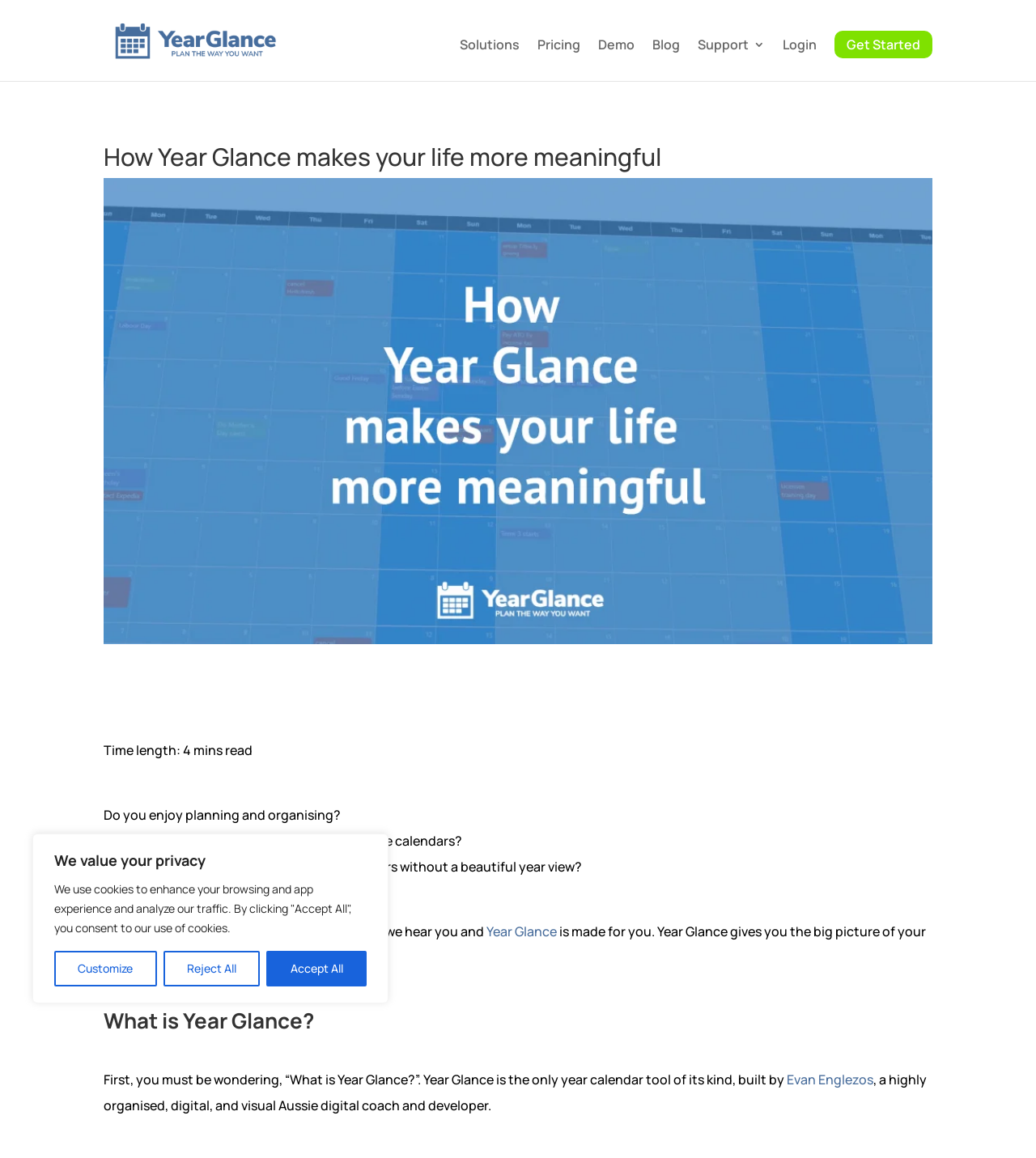What is the purpose of Year Glance?
Answer the question with just one word or phrase using the image.

To help plan the year with meaning